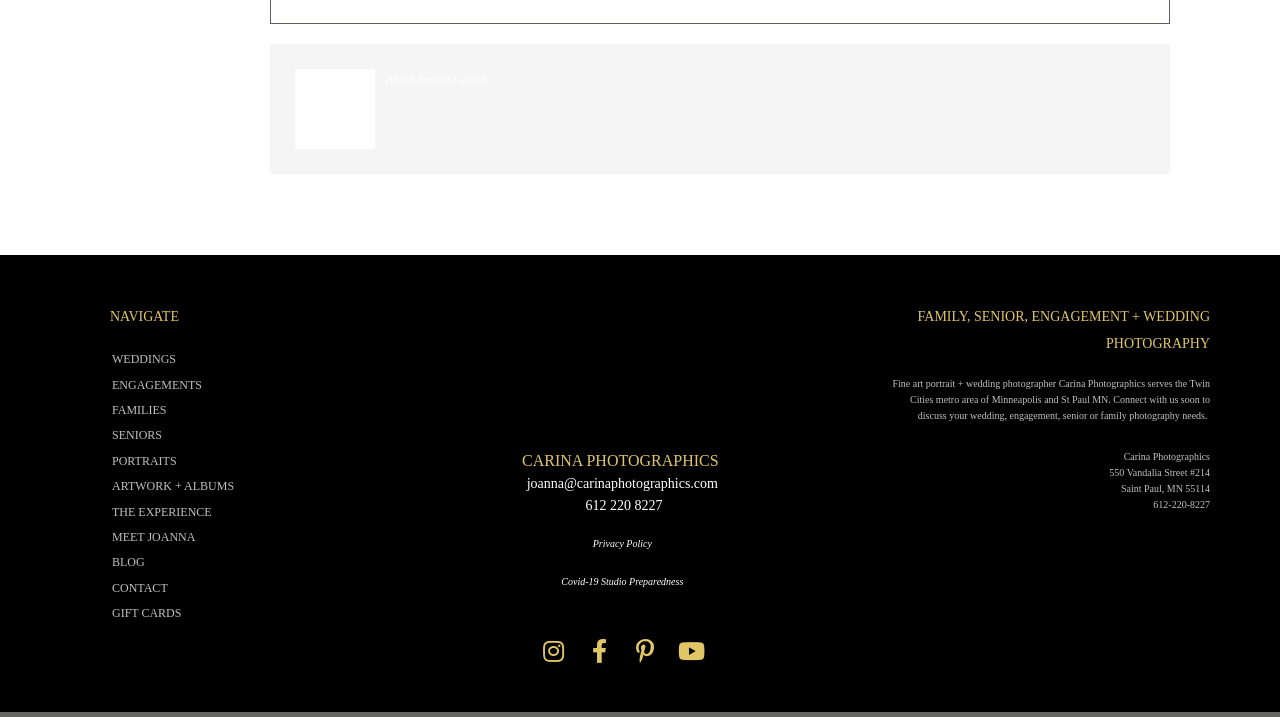Pinpoint the bounding box coordinates of the area that should be clicked to complete the following instruction: "Open Instagram". The coordinates must be given as four float numbers between 0 and 1, i.e., [left, top, right, bottom].

[0.418, 0.882, 0.446, 0.933]